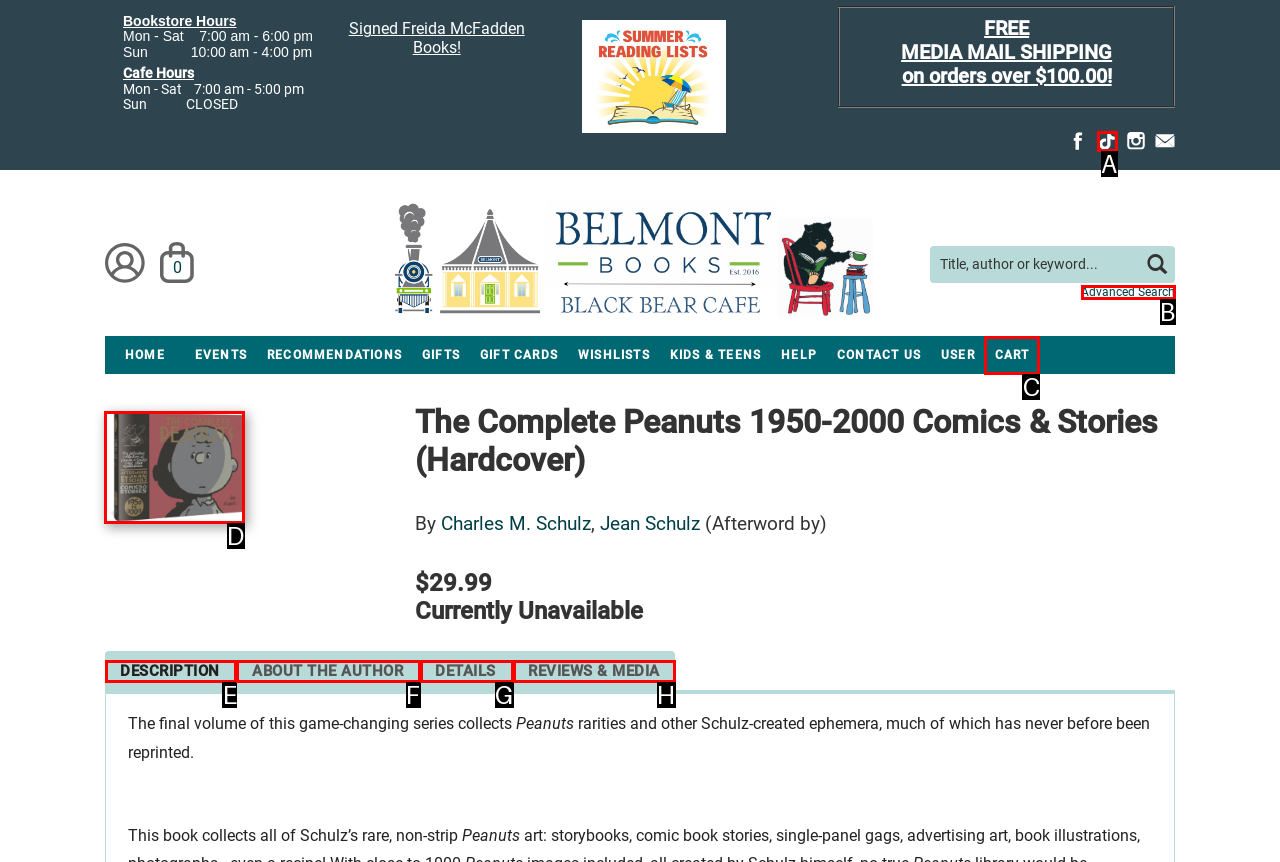For the task: View book details, specify the letter of the option that should be clicked. Answer with the letter only.

D